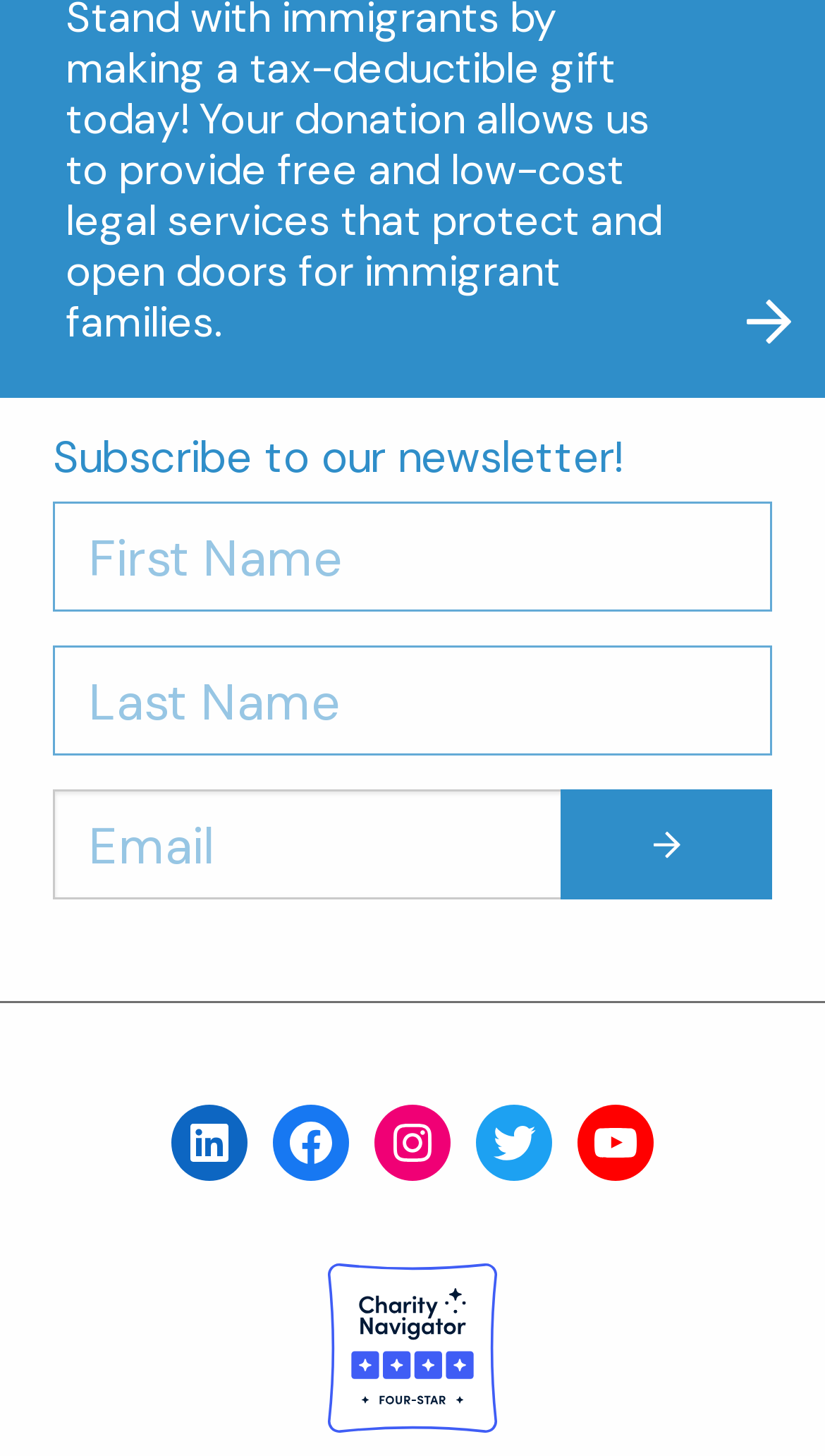Locate the bounding box coordinates of the item that should be clicked to fulfill the instruction: "Click submit".

[0.679, 0.542, 0.936, 0.618]